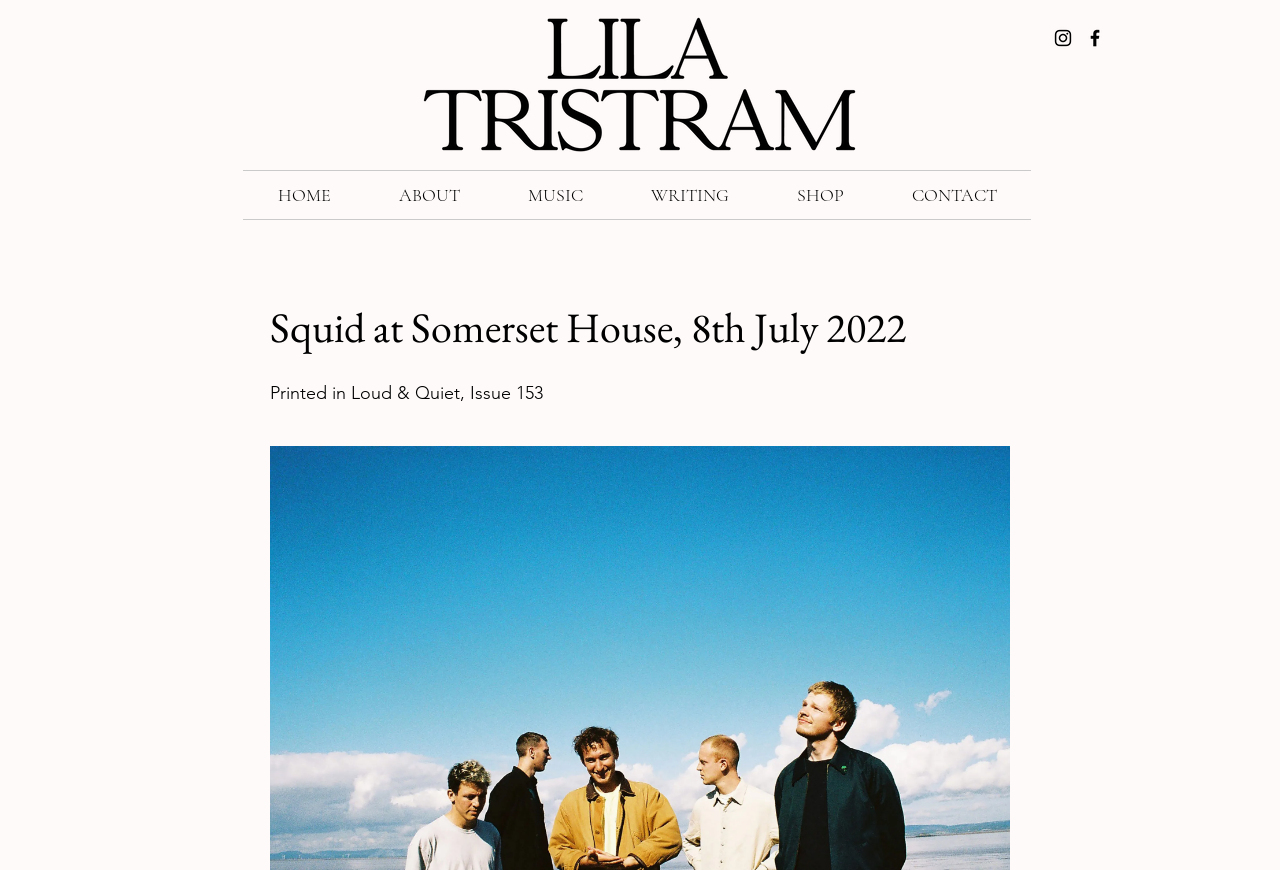How many social media links are present? Look at the image and give a one-word or short phrase answer.

2